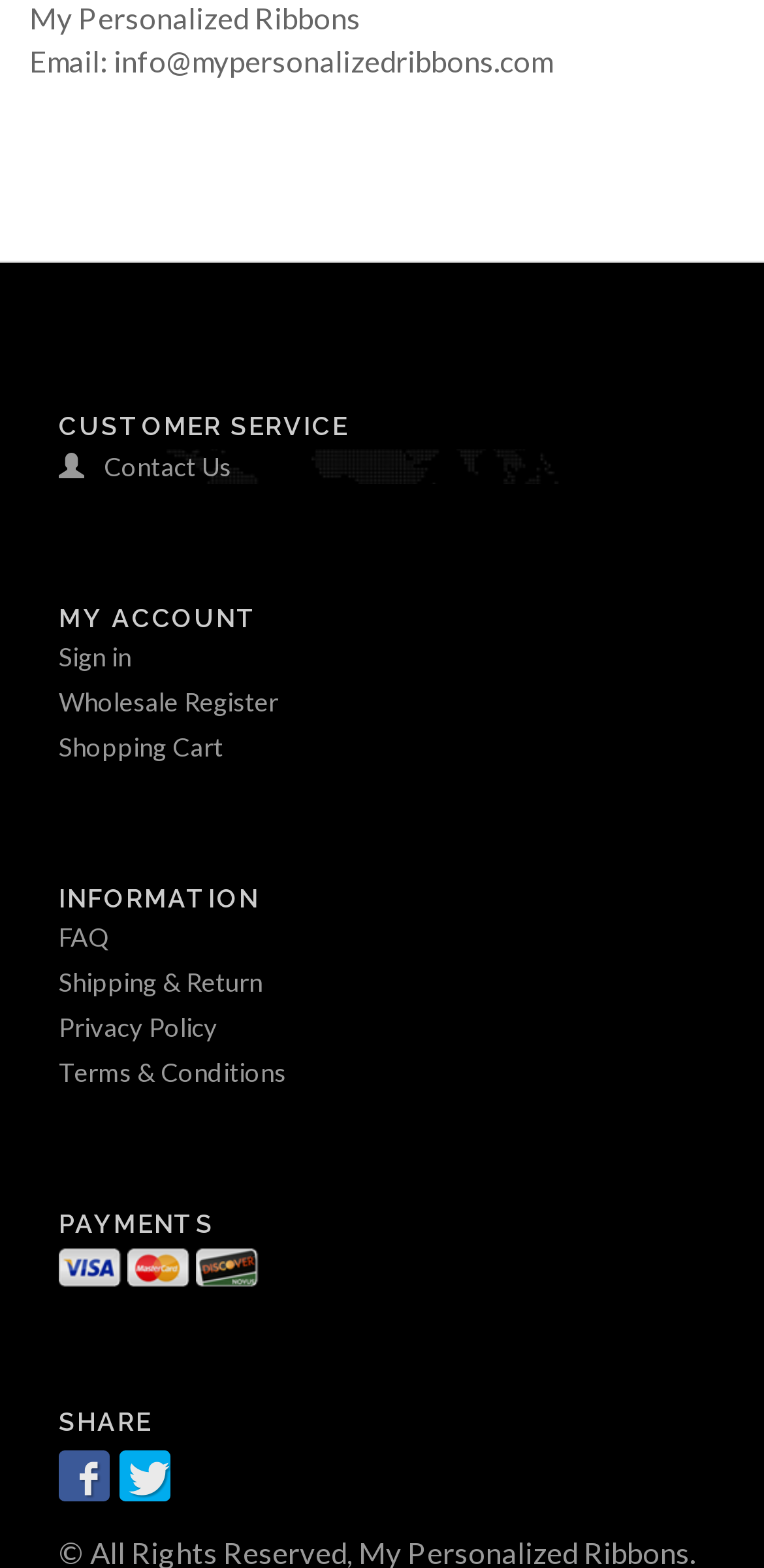Please give the bounding box coordinates of the area that should be clicked to fulfill the following instruction: "Contact customer service". The coordinates should be in the format of four float numbers from 0 to 1, i.e., [left, top, right, bottom].

[0.136, 0.287, 0.303, 0.307]